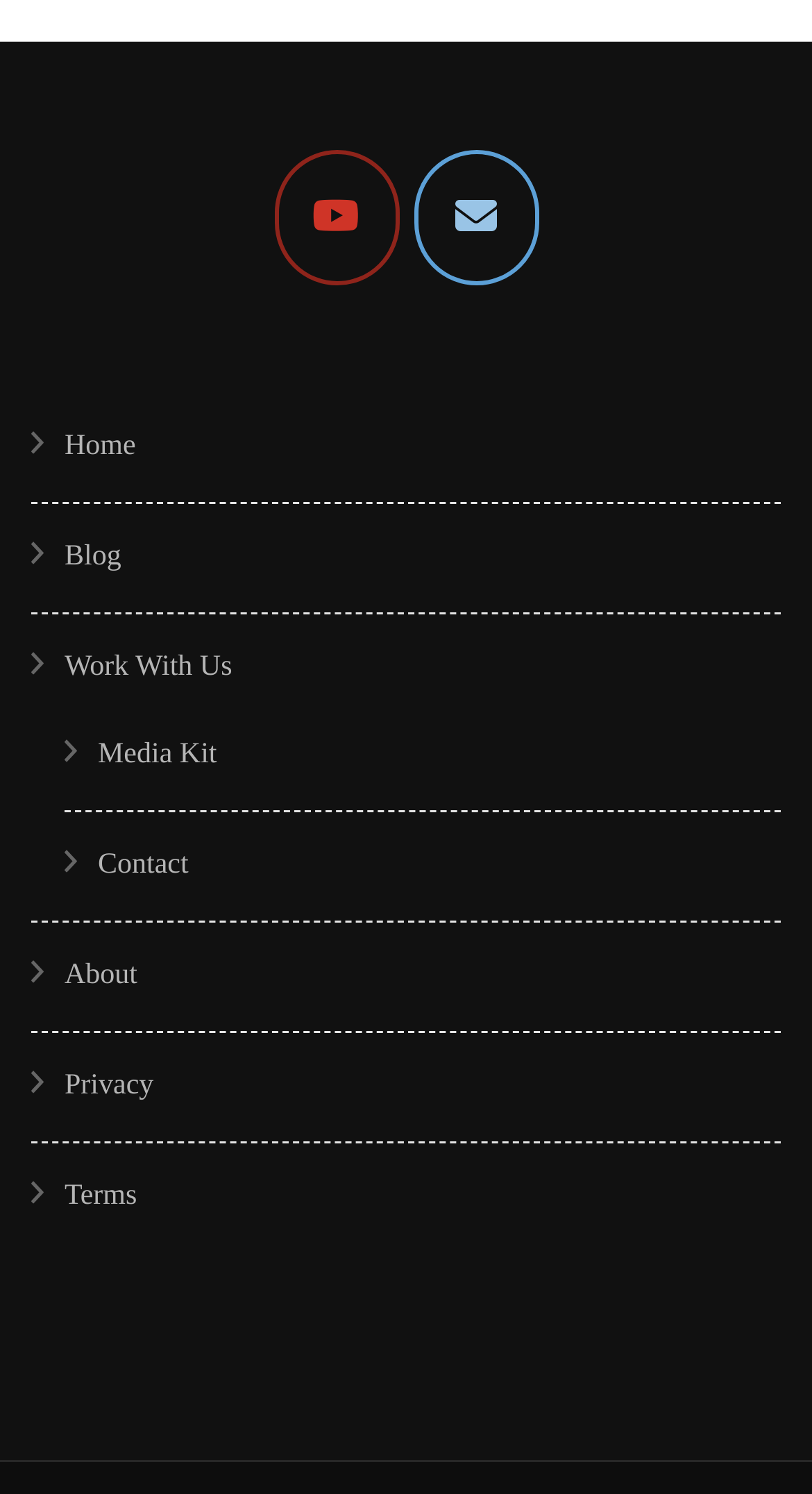Please respond in a single word or phrase: 
What is the last link on the main navigation menu?

Terms